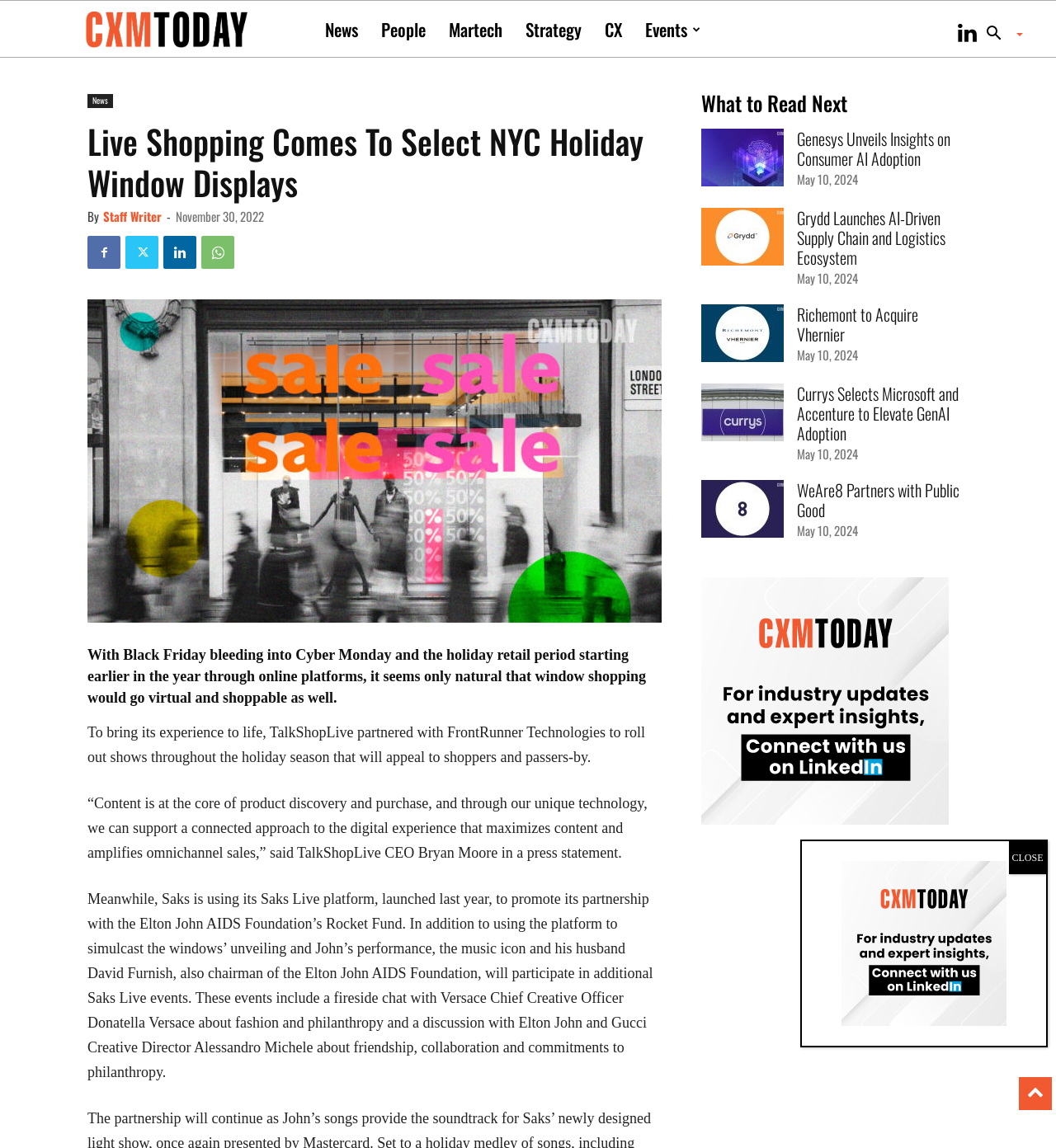Please identify the bounding box coordinates of the clickable area that will fulfill the following instruction: "Click on the 'Search' button". The coordinates should be in the format of four float numbers between 0 and 1, i.e., [left, top, right, bottom].

[0.922, 0.024, 0.969, 0.037]